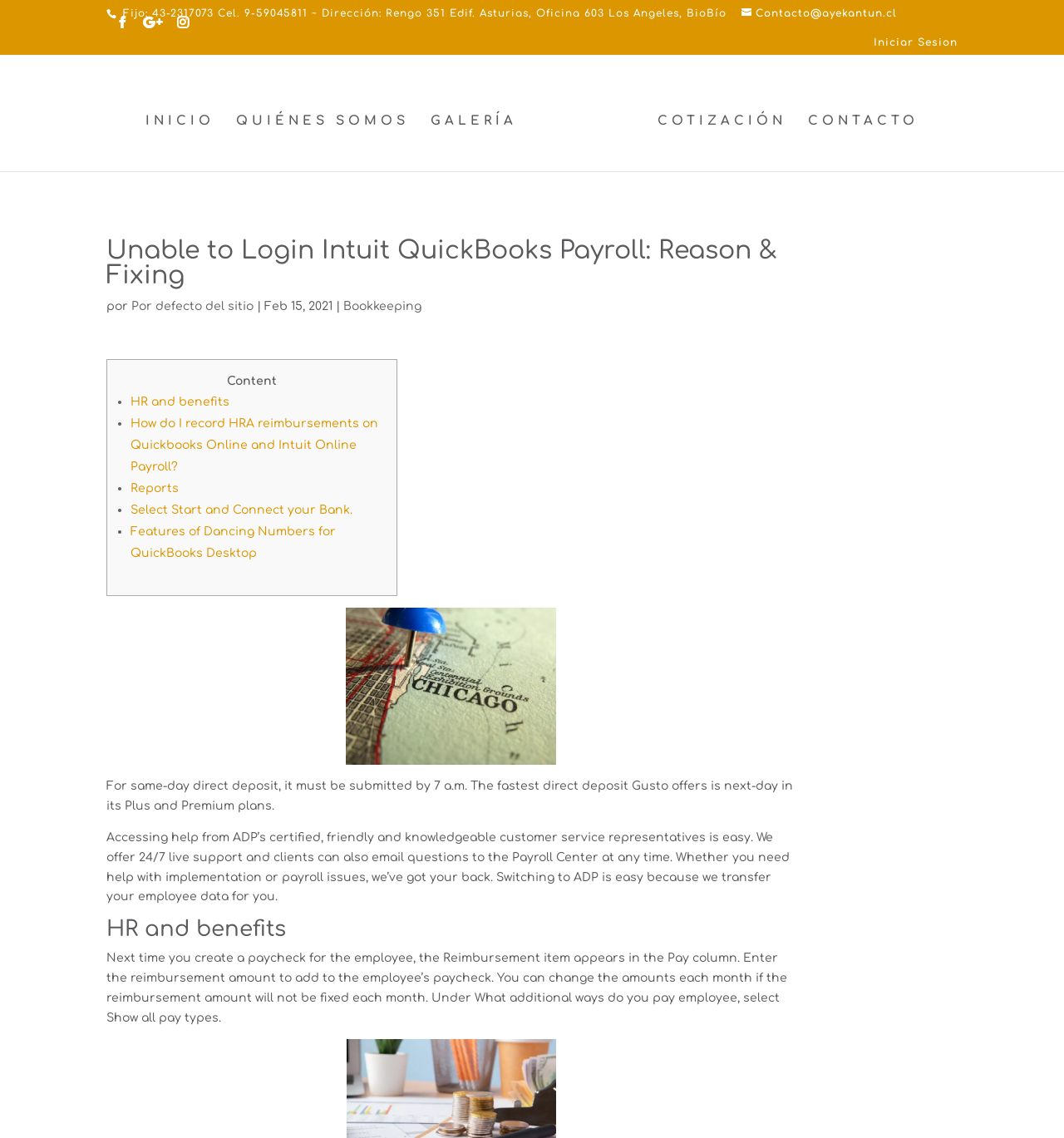Could you find the bounding box coordinates of the clickable area to complete this instruction: "Click on Iniciar Sesion"?

[0.821, 0.033, 0.9, 0.048]